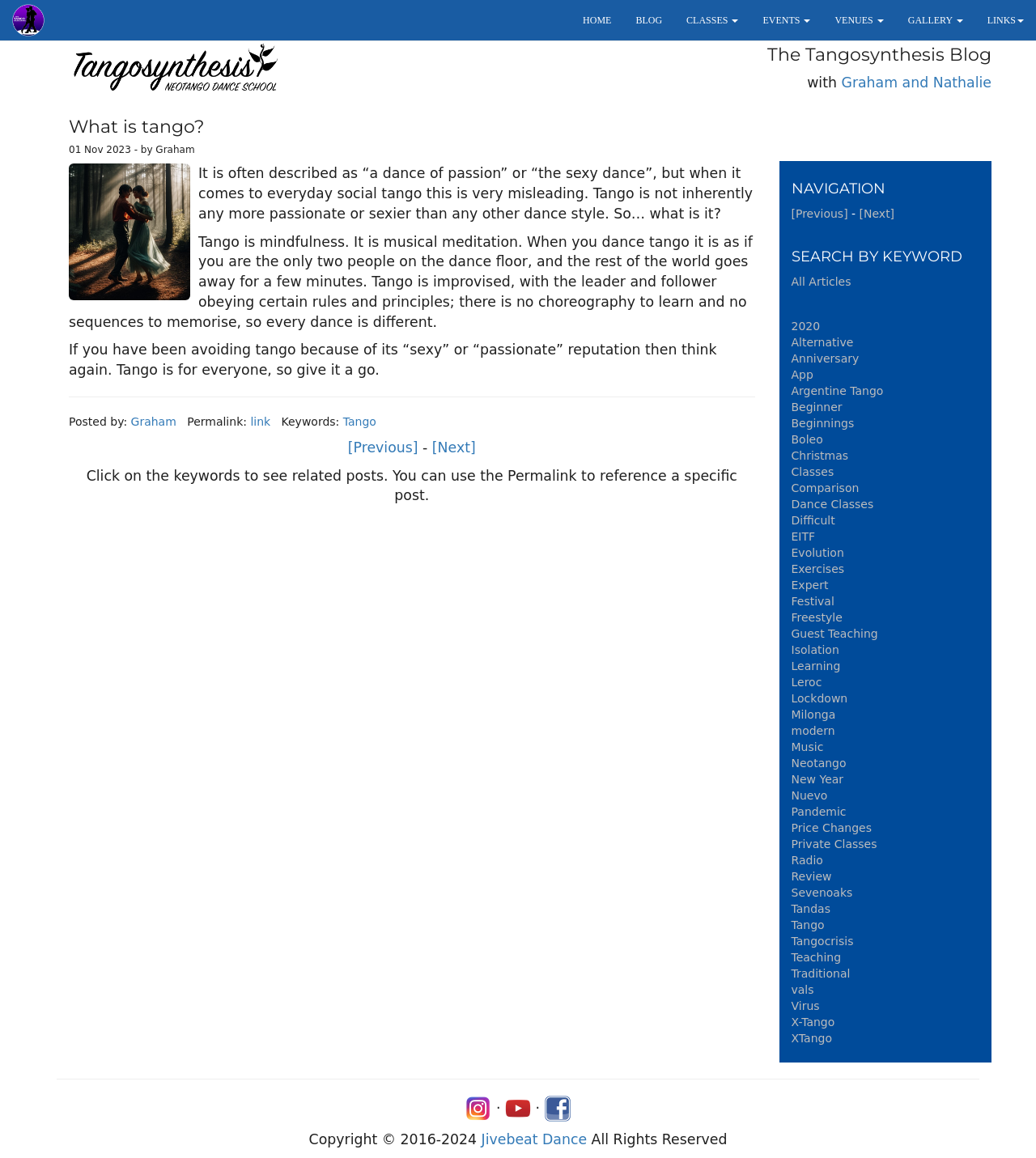What is the purpose of the dance tango?
Using the image as a reference, answer the question with a short word or phrase.

Mindfulness and musical meditation